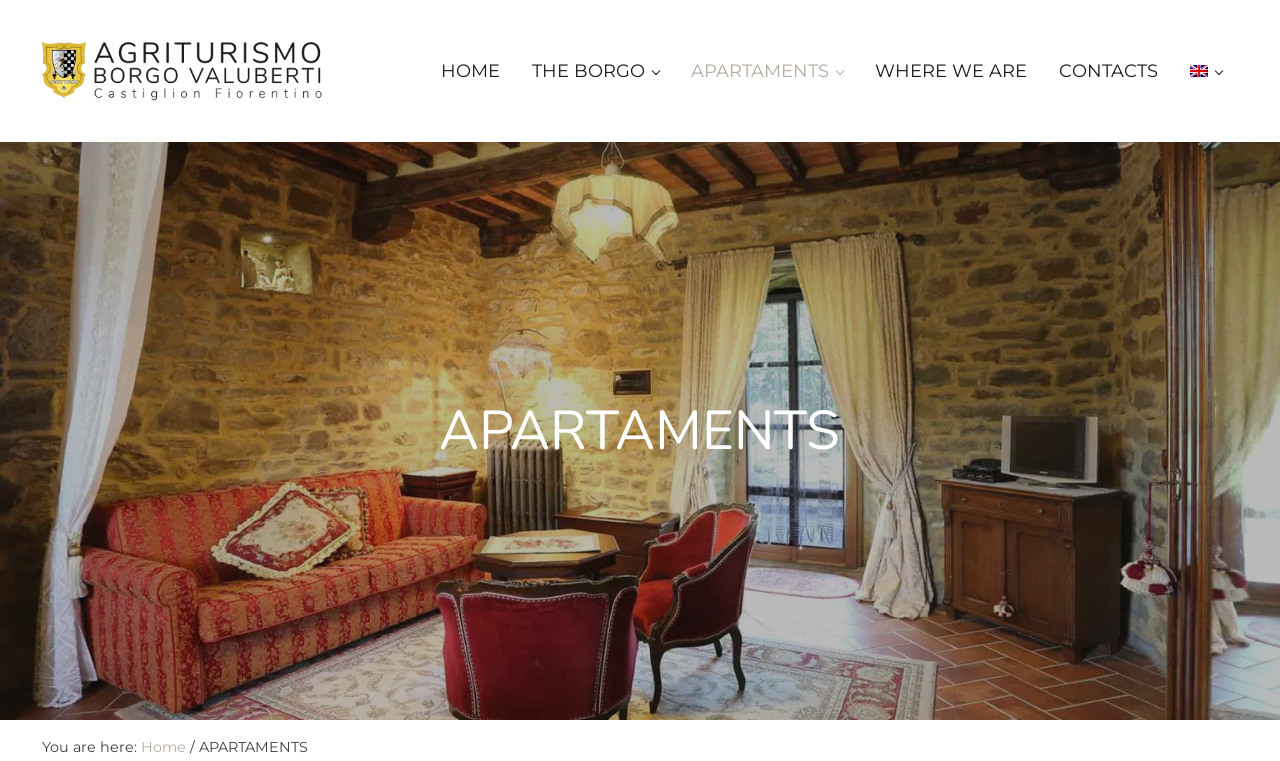Answer the question in one word or a short phrase:
How many apartments are mentioned on this webpage?

4